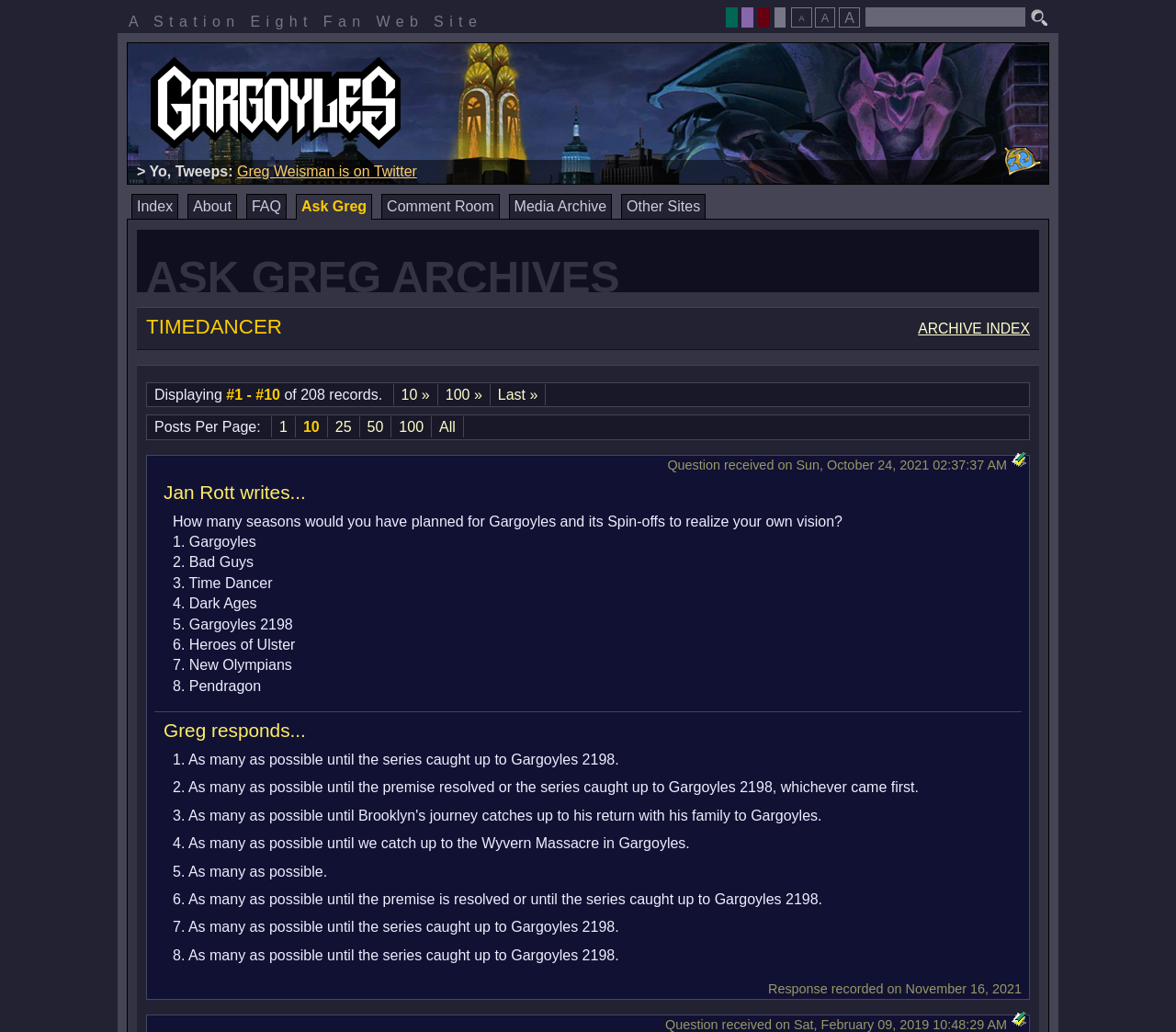Based on the element description All, identify the bounding box coordinates for the UI element. The coordinates should be in the format (top-left x, top-left y, bottom-right x, bottom-right y) and within the 0 to 1 range.

[0.366, 0.403, 0.394, 0.424]